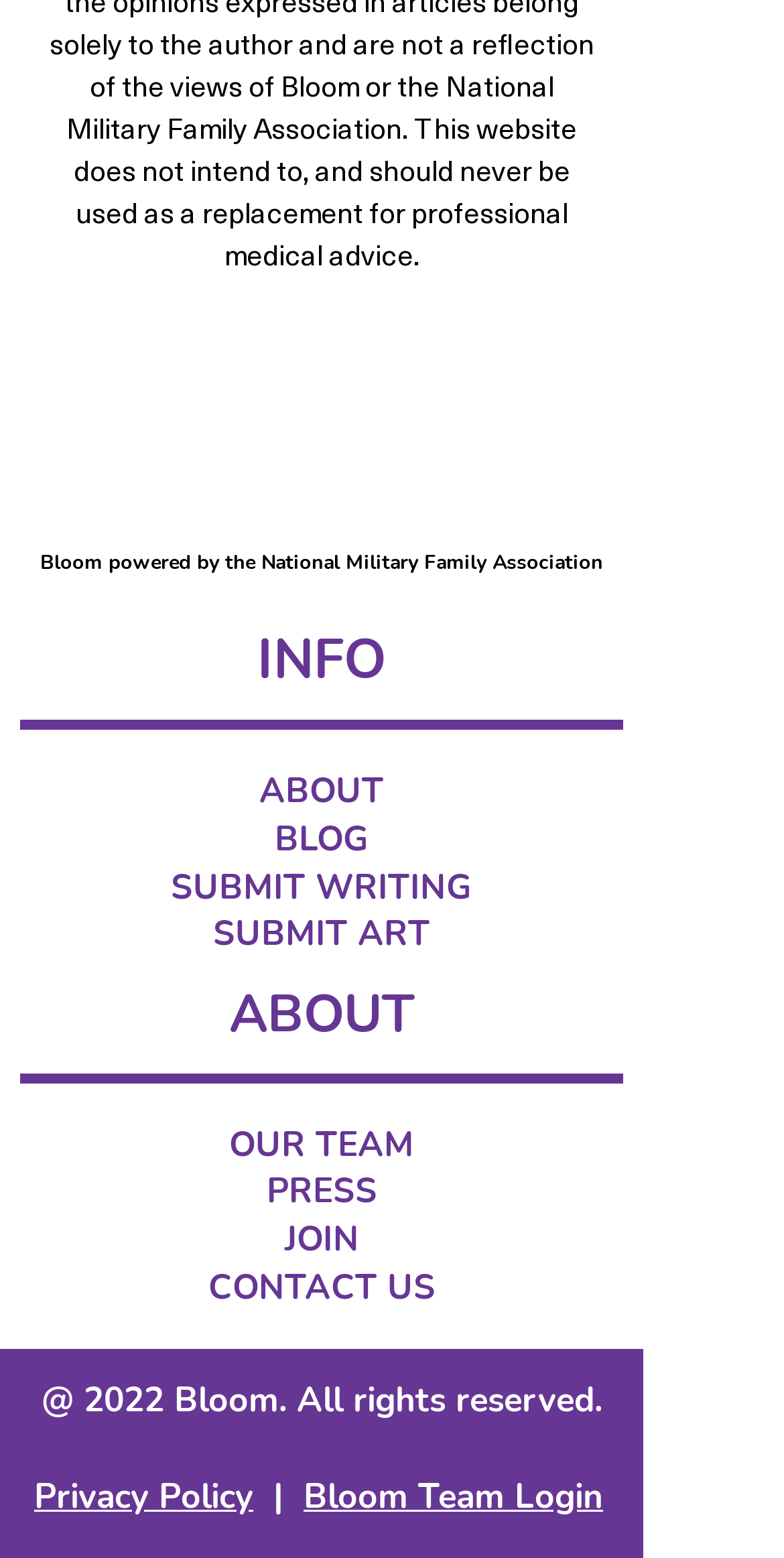Give a one-word or short-phrase answer to the following question: 
How many links are there in the footer section?

2